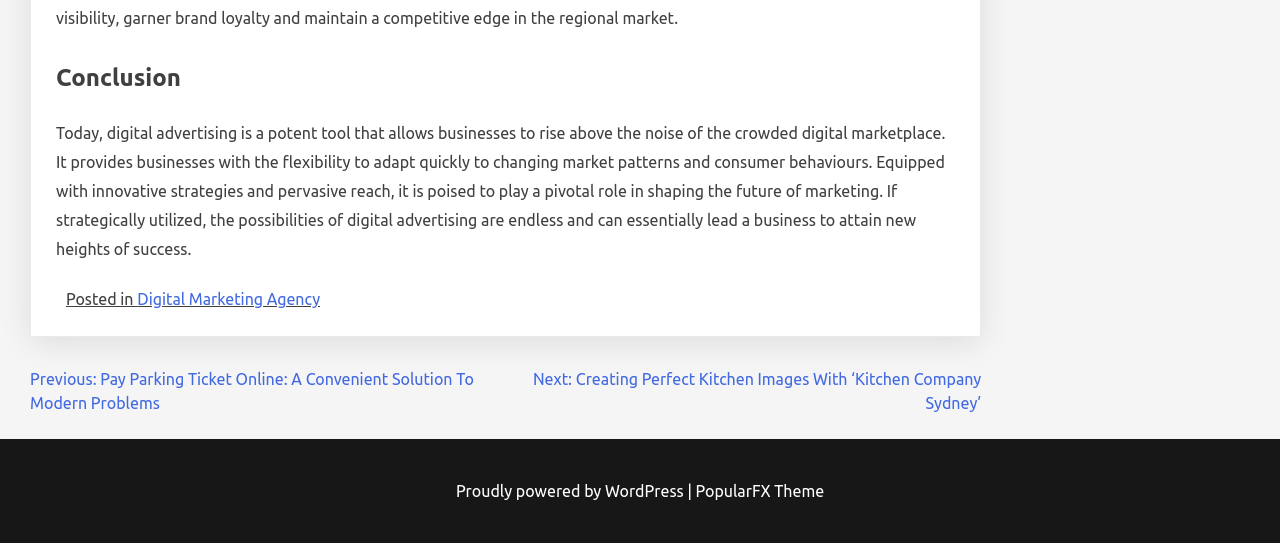Find and provide the bounding box coordinates for the UI element described here: "PopularFX Theme". The coordinates should be given as four float numbers between 0 and 1: [left, top, right, bottom].

[0.543, 0.888, 0.644, 0.922]